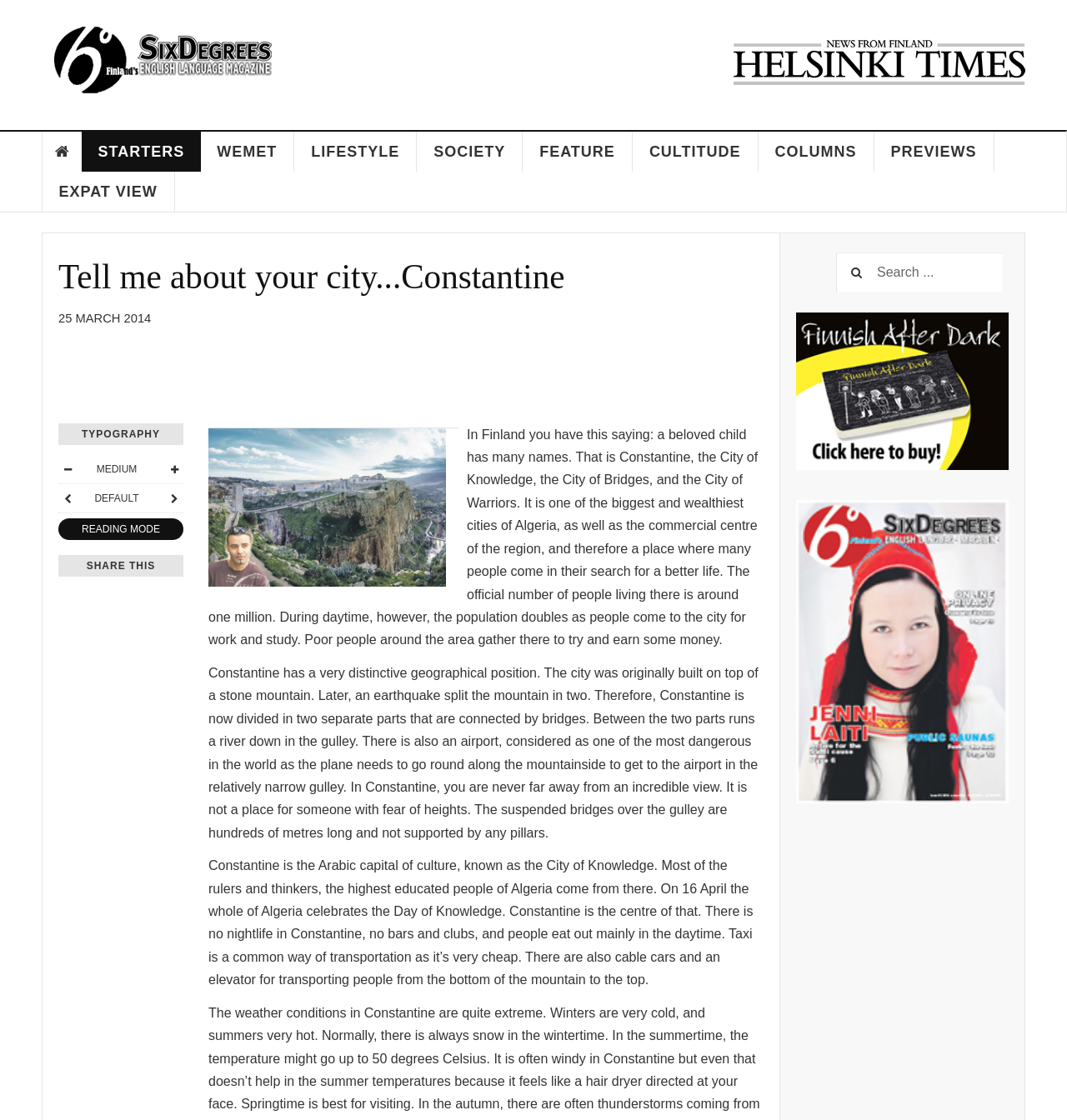Provide a short, one-word or phrase answer to the question below:
What is unique about Constantine's geographical position?

Built on top of a stone mountain